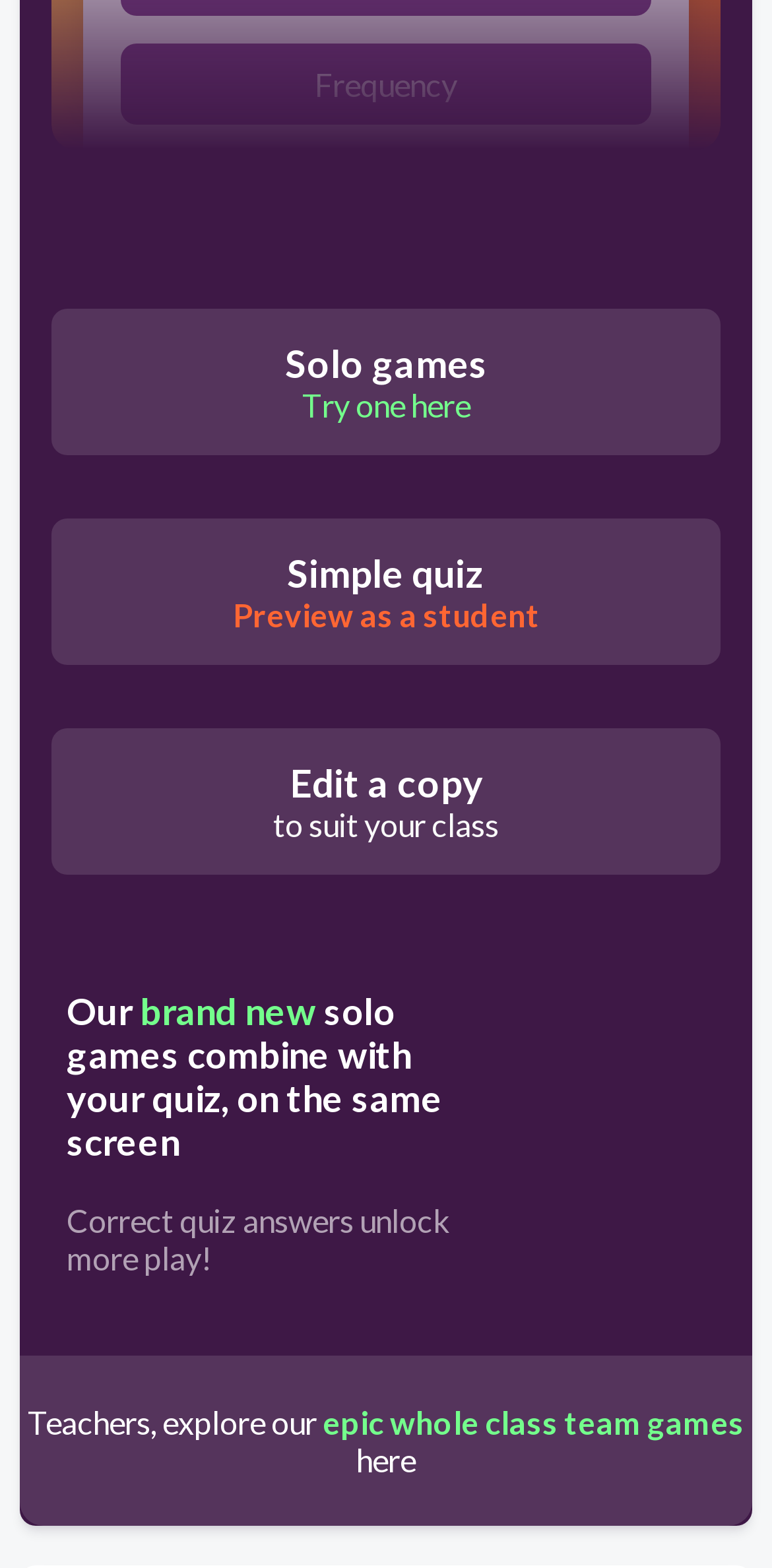What type of games are mentioned for whole class?
Answer the question in a detailed and comprehensive manner.

The webpage mentions whole class team games, which is stated in the link 'Teachers, explore our epic whole class team games here' located at the bottom of the webpage with a bounding box coordinate of [0.025, 0.895, 0.975, 0.919].